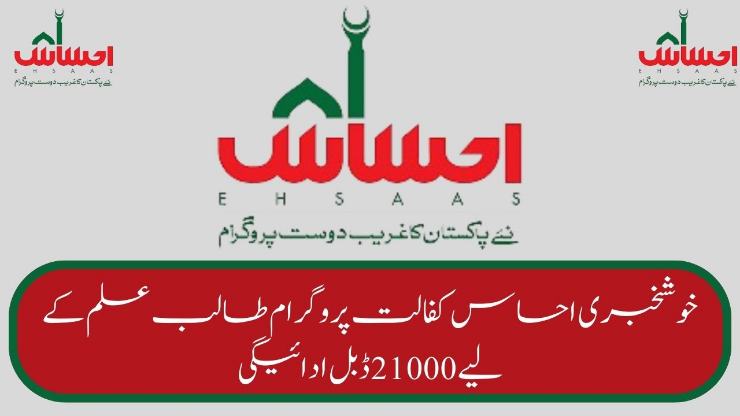Utilize the information from the image to answer the question in detail:
What is the amount of monetary assistance?

The banner in red text announces 'Good News: Ehsaas Kafalat Program Double Payment 21000 for Students', which indicates that the amount of monetary assistance is 21000.